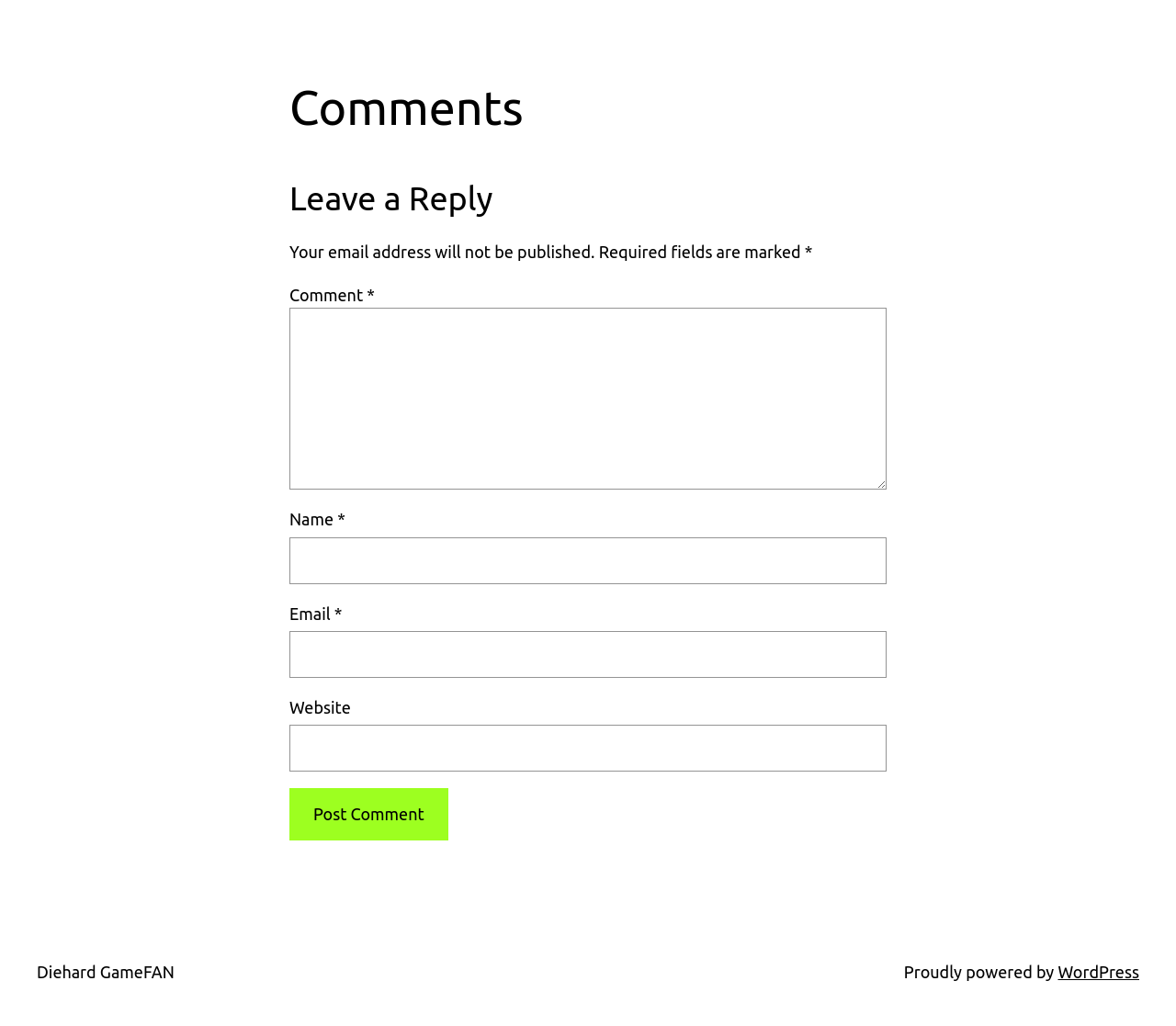Using the provided element description: "parent_node: Website name="url"", identify the bounding box coordinates. The coordinates should be four floats between 0 and 1 in the order [left, top, right, bottom].

[0.246, 0.707, 0.754, 0.752]